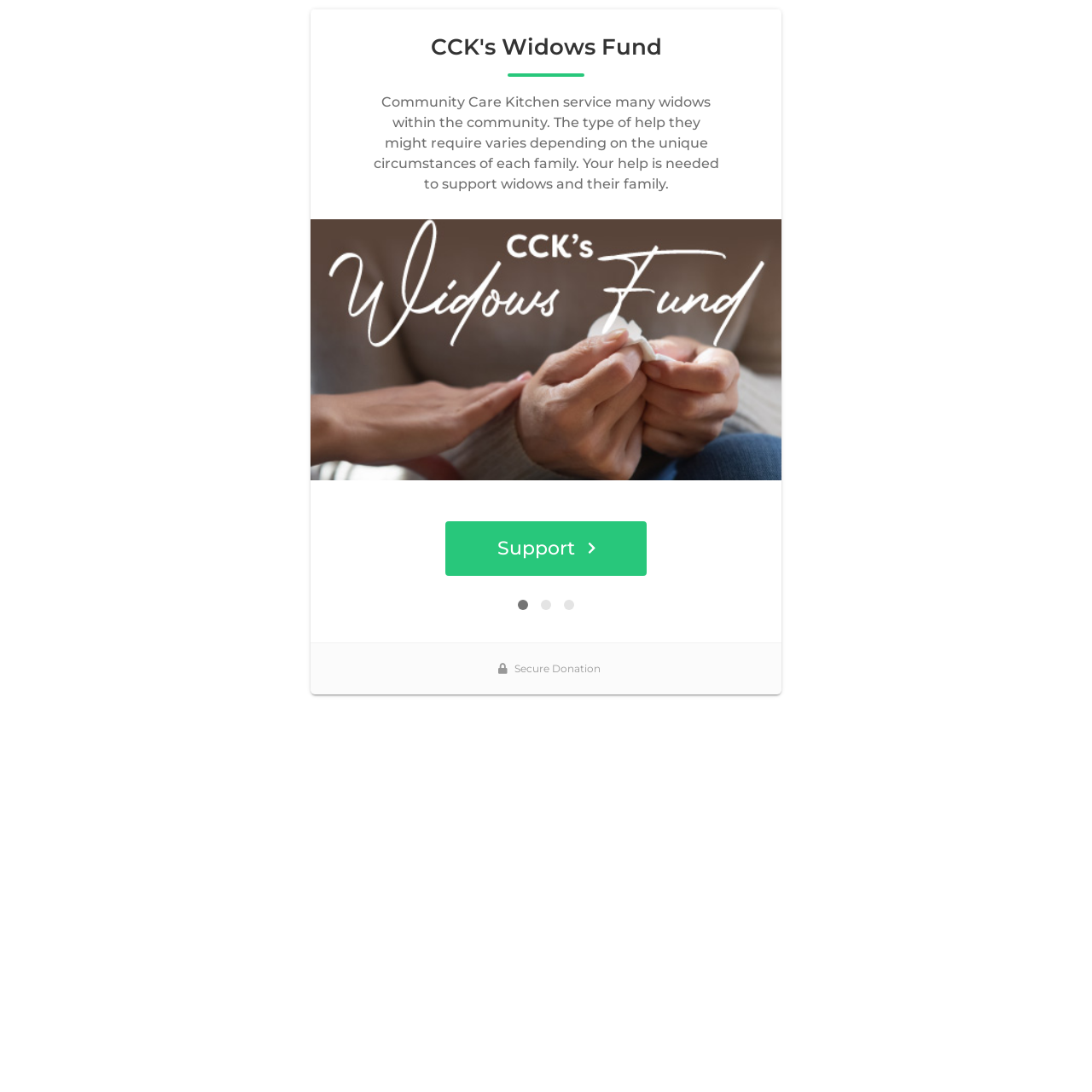Construct a comprehensive caption that outlines the webpage's structure and content.

The webpage is about CCK's Widows Fund, with a prominent heading at the top center of the page displaying the title. Below the heading, there is a paragraph of text that describes the purpose of the fund, explaining that Community Care Kitchen provides services to widows in the community and that their help is needed to support these individuals and their families.

To the right of the text, there is an image that takes up a significant portion of the page. Below the image, there are four buttons aligned horizontally, with the first button labeled "Support" and the remaining three buttons appearing to be social media icons. The "Support" button is located at the top center of this section, with the social media icons positioned to its right.

At the bottom of the page, there is a text label "Secure Donation" positioned below the buttons, indicating that the webpage is related to making a secure donation to the CCK's Widows Fund.